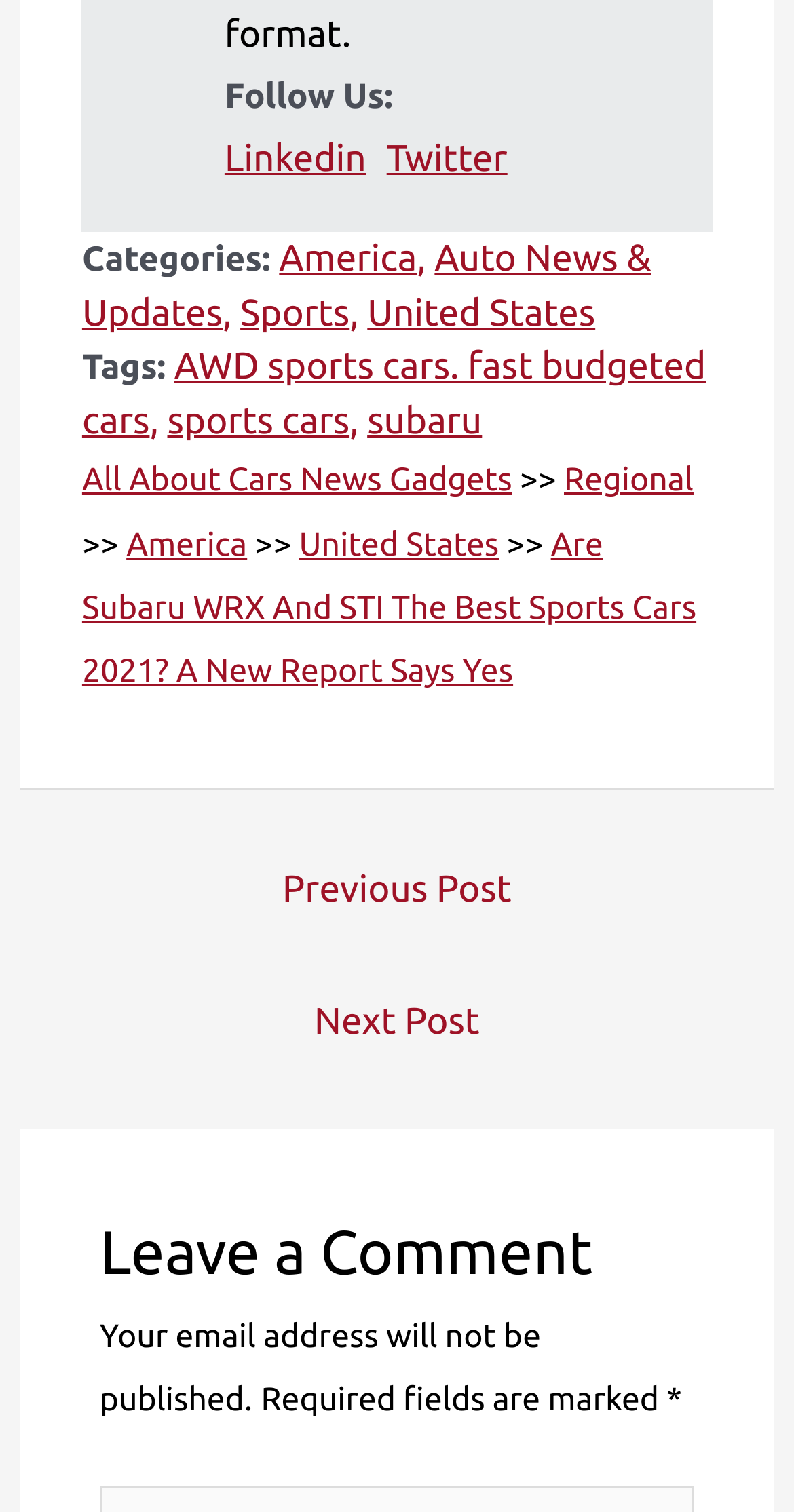Identify the bounding box coordinates of the clickable region required to complete the instruction: "Go to the next post". The coordinates should be given as four float numbers within the range of 0 and 1, i.e., [left, top, right, bottom].

[0.049, 0.65, 0.951, 0.707]